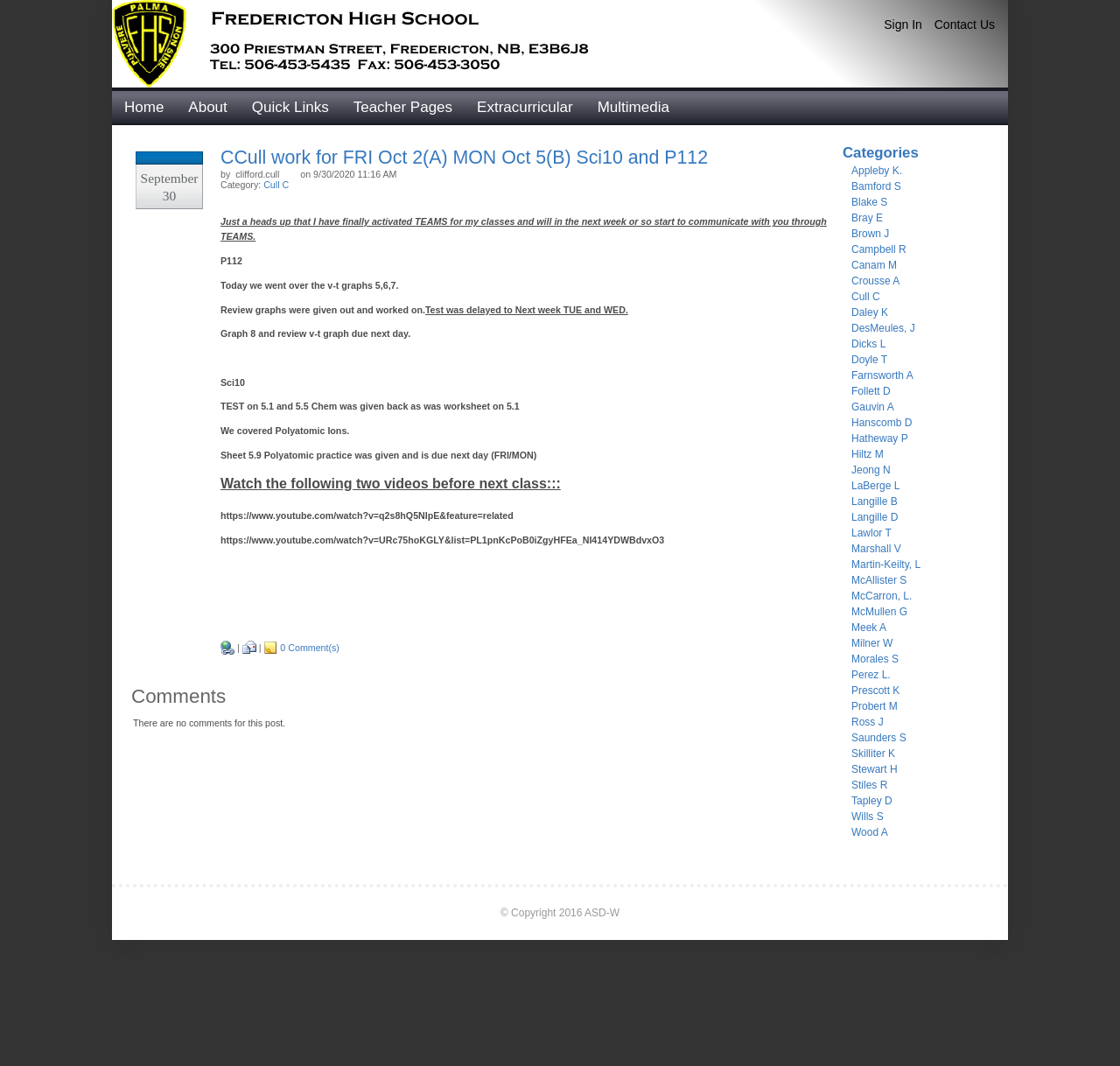Ascertain the bounding box coordinates for the UI element detailed here: "Teacher PagesCurrently selected". The coordinates should be provided as [left, top, right, bottom] with each value being a float between 0 and 1.

[0.304, 0.082, 0.415, 0.117]